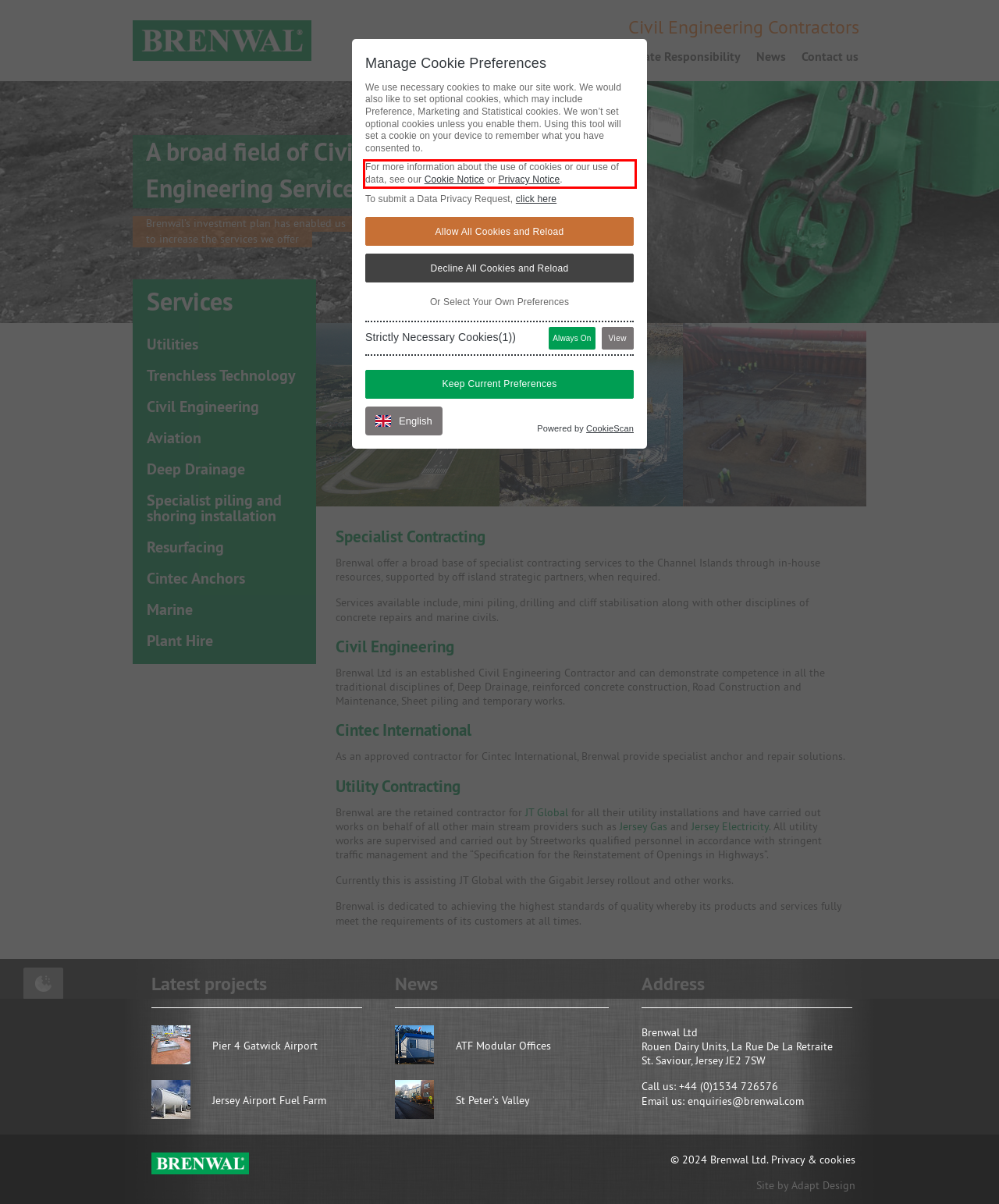You are provided with a screenshot of a webpage containing a red bounding box. Please extract the text enclosed by this red bounding box.

For more information about the use of cookies or our use of data, see our Cookie Notice or Privacy Notice.